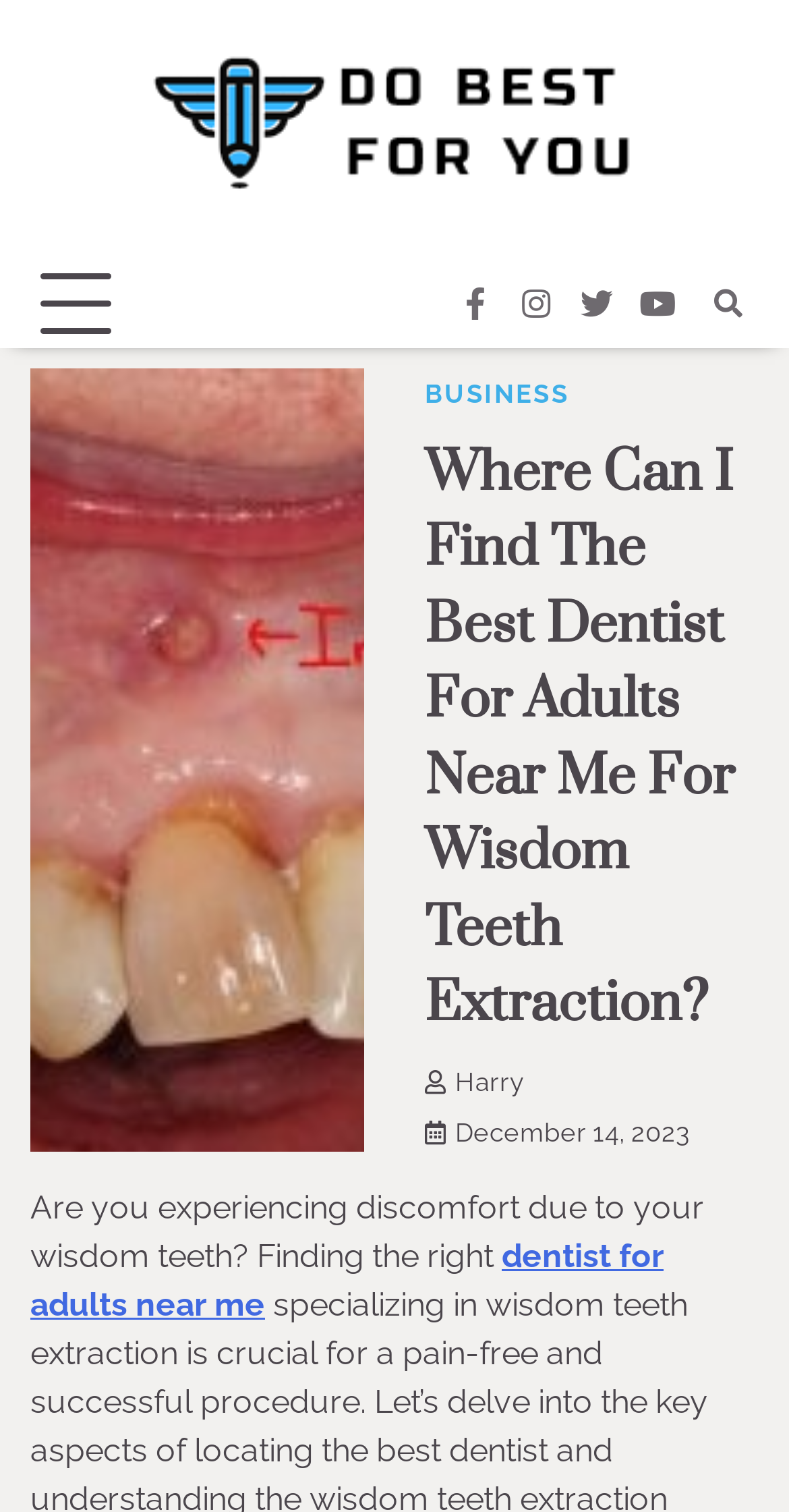Extract the main heading text from the webpage.

Where Can I Find The Best Dentist For Adults Near Me For Wisdom Teeth Extraction?